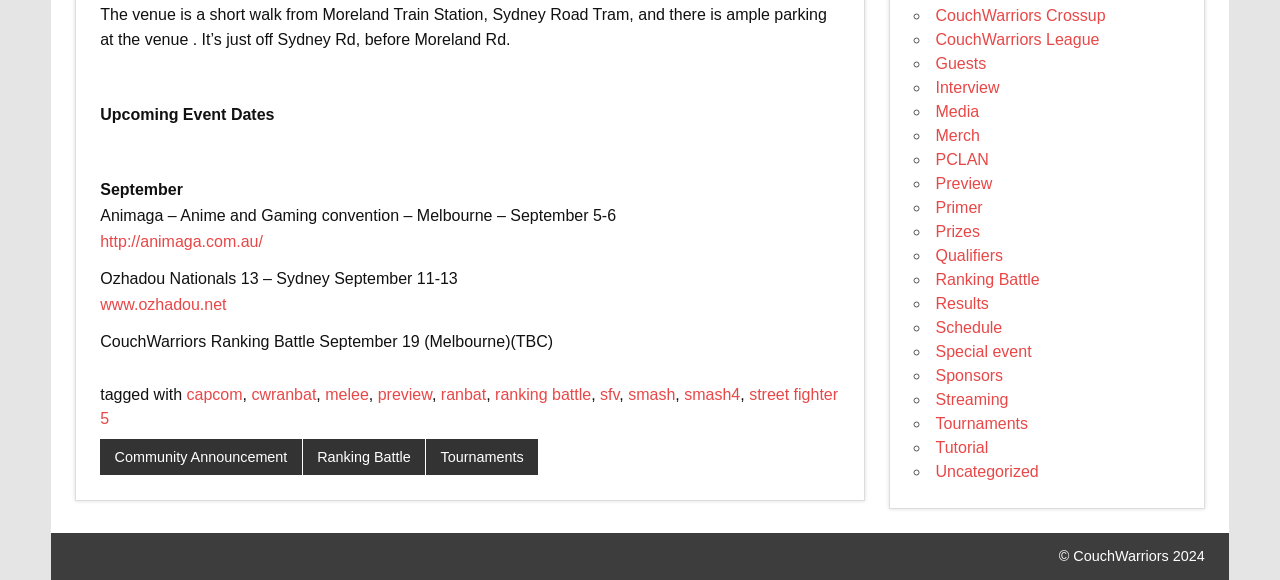Identify the bounding box of the UI element described as follows: "melee". Provide the coordinates as four float numbers in the range of 0 to 1 [left, top, right, bottom].

[0.254, 0.666, 0.288, 0.695]